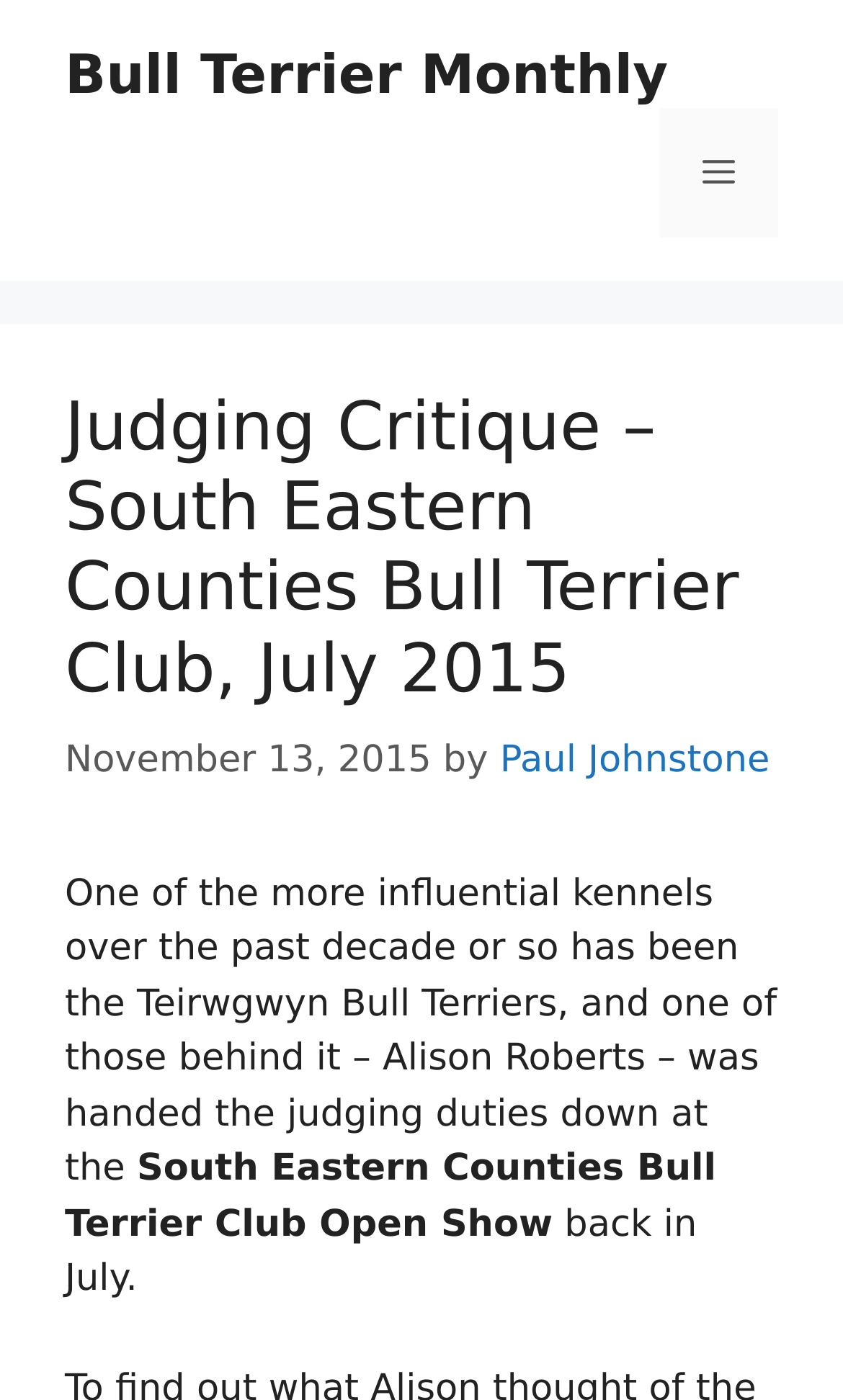Please specify the bounding box coordinates in the format (top-left x, top-left y, bottom-right x, bottom-right y), with values ranging from 0 to 1. Identify the bounding box for the UI component described as follows: Menu

[0.782, 0.077, 0.923, 0.17]